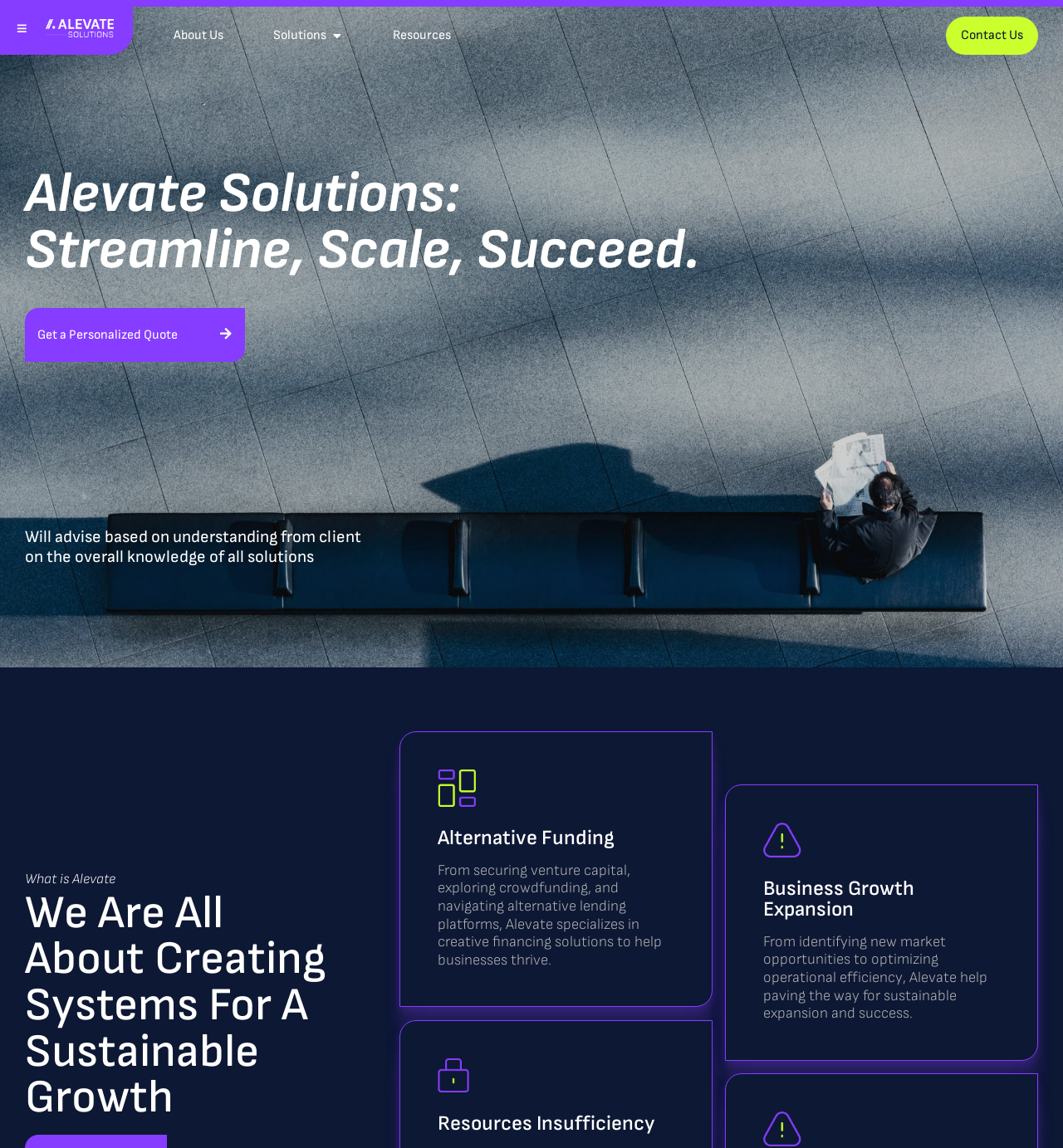What is the purpose of Alevate's solutions? Look at the image and give a one-word or short phrase answer.

Help businesses thrive